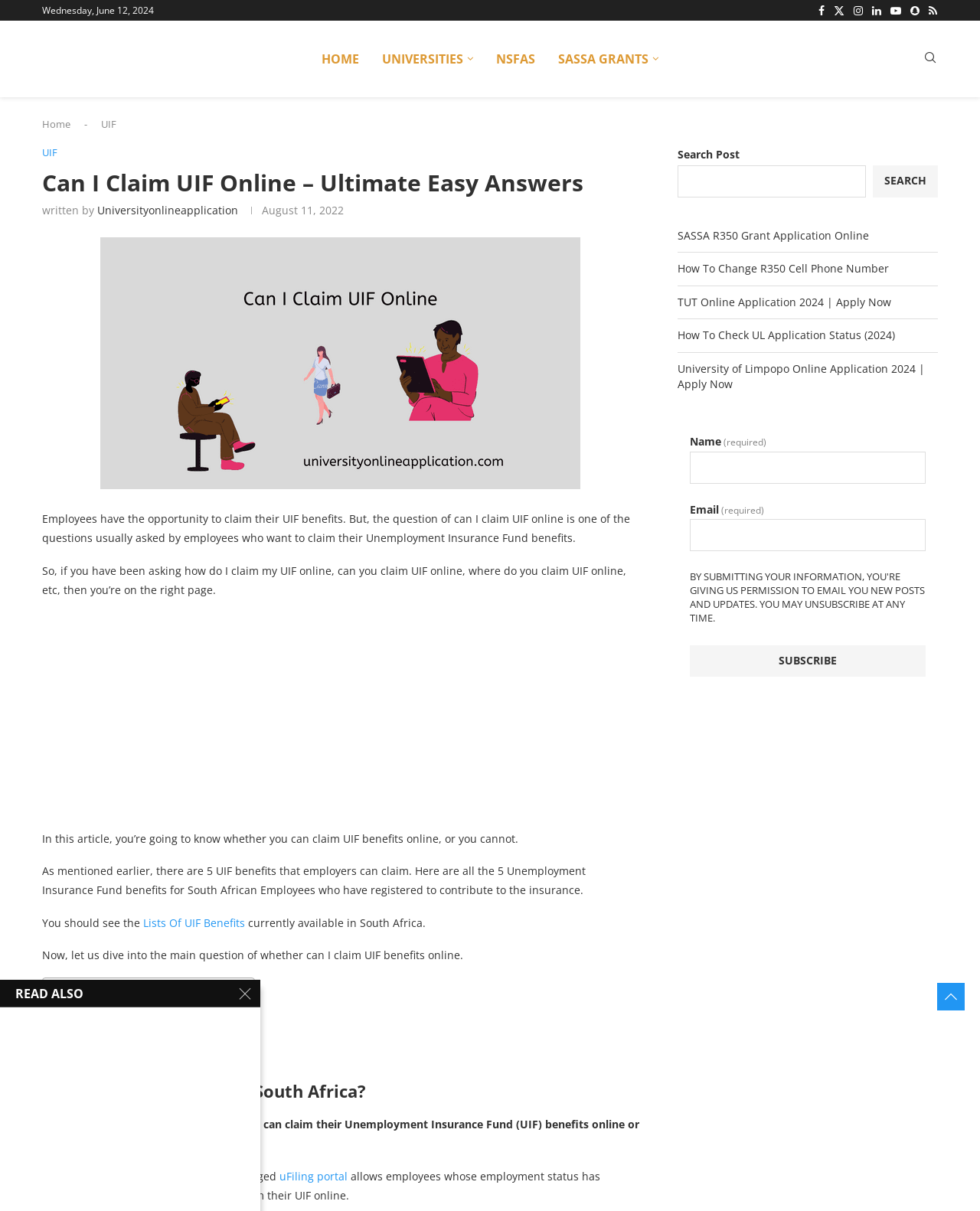What is the UIF benefit that employees can claim online?
Look at the image and respond with a single word or a short phrase.

Unemployment Insurance Fund benefits